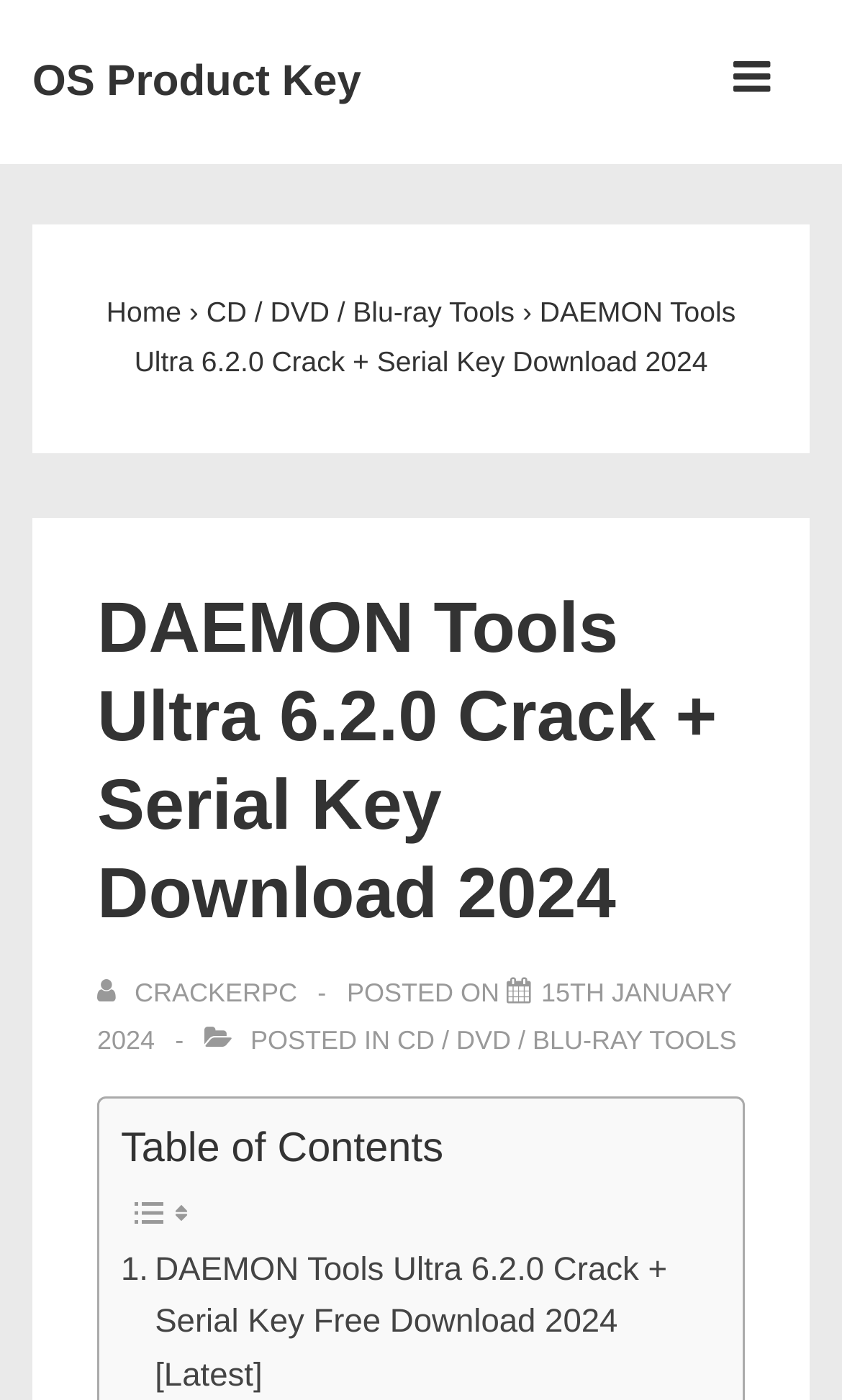Given the element description: "The Monday Morning Memo", predict the bounding box coordinates of this UI element. The coordinates must be four float numbers between 0 and 1, given as [left, top, right, bottom].

None